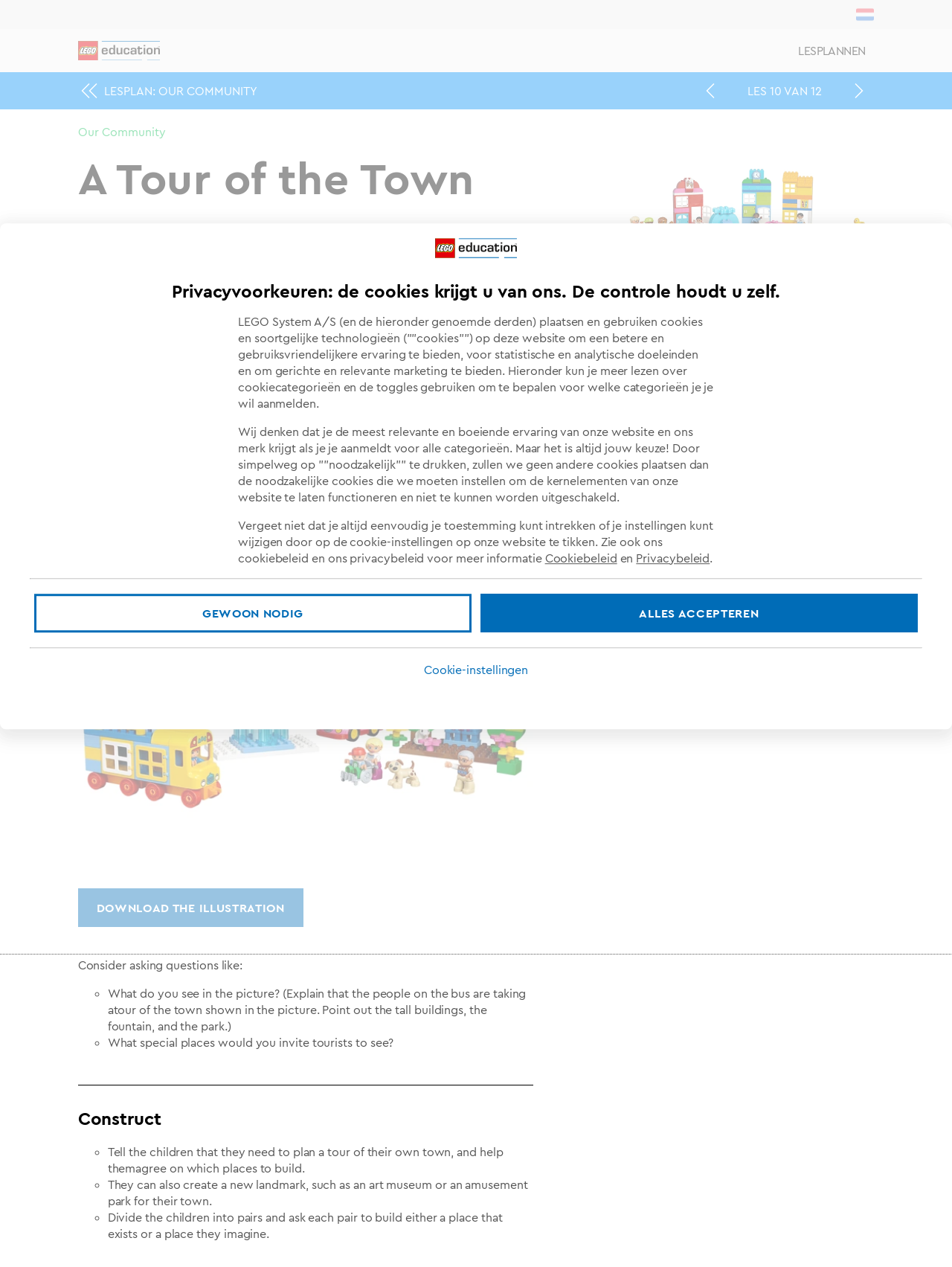Identify the main title of the webpage and generate its text content.

A Tour of the Town